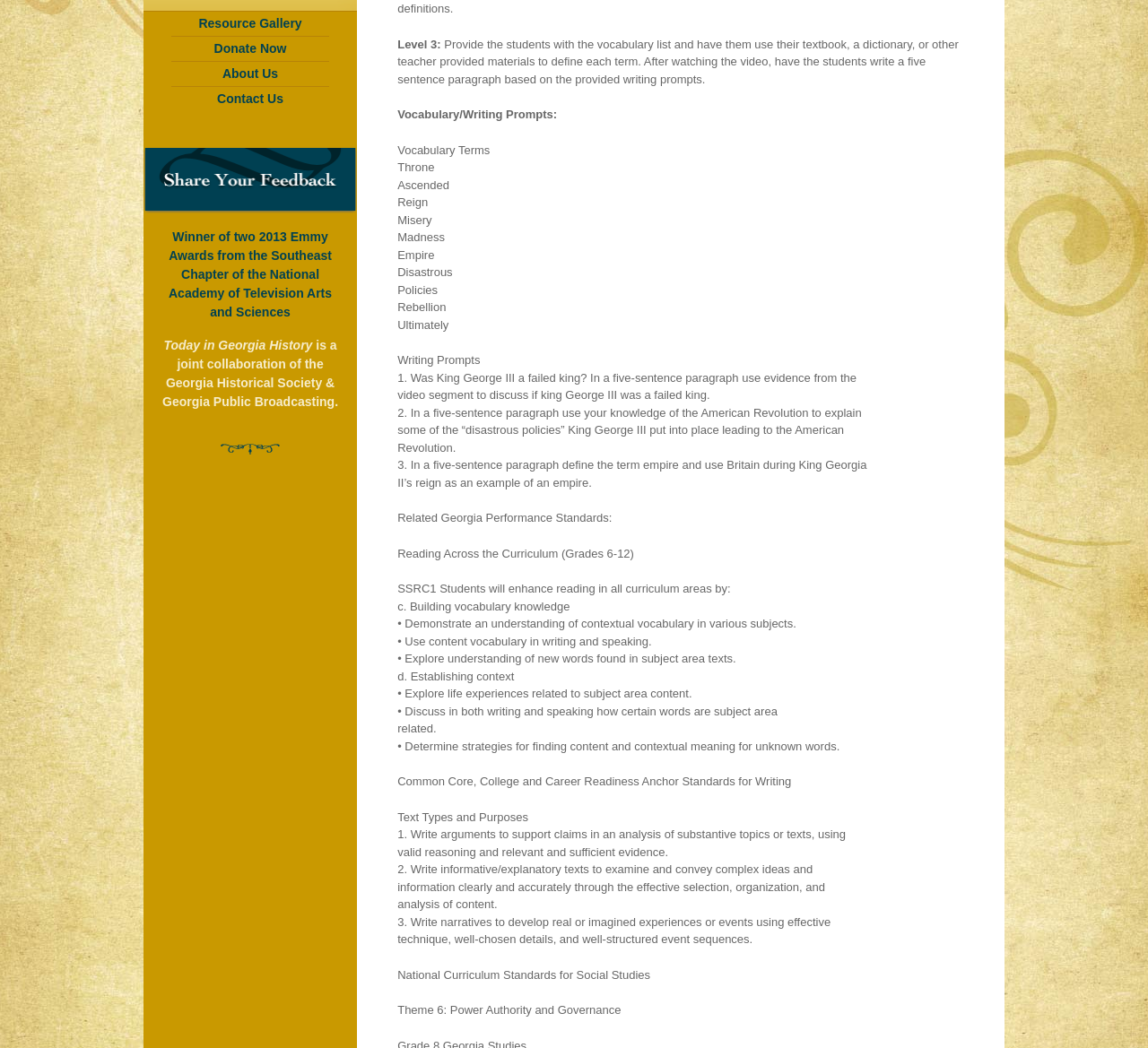Locate the UI element described by Contact Us and provide its bounding box coordinates. Use the format (top-left x, top-left y, bottom-right x, bottom-right y) with all values as floating point numbers between 0 and 1.

[0.149, 0.086, 0.287, 0.104]